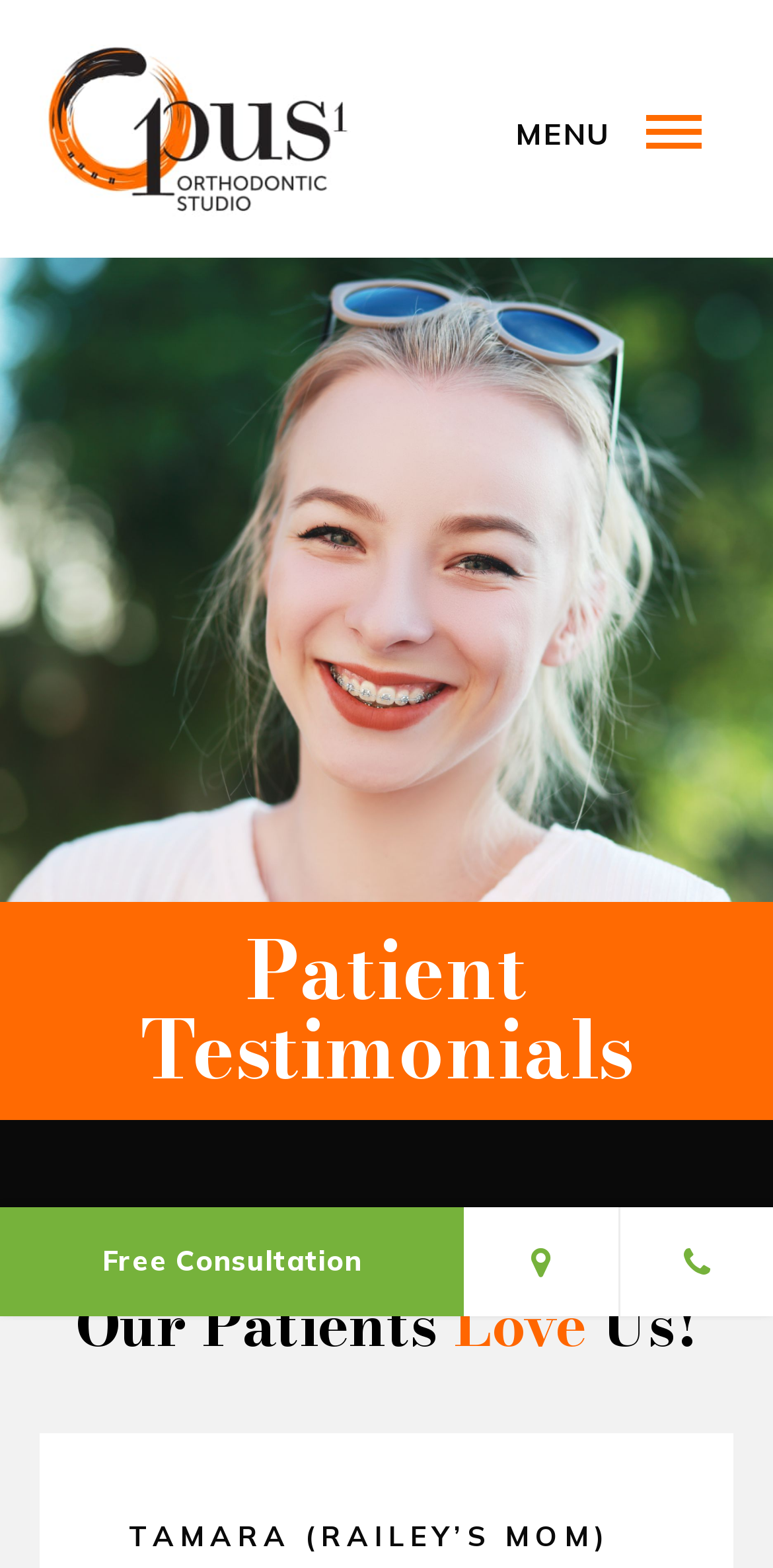What is the purpose of the 'Free Consultation' link?
Look at the screenshot and respond with one word or a short phrase.

To schedule a consultation